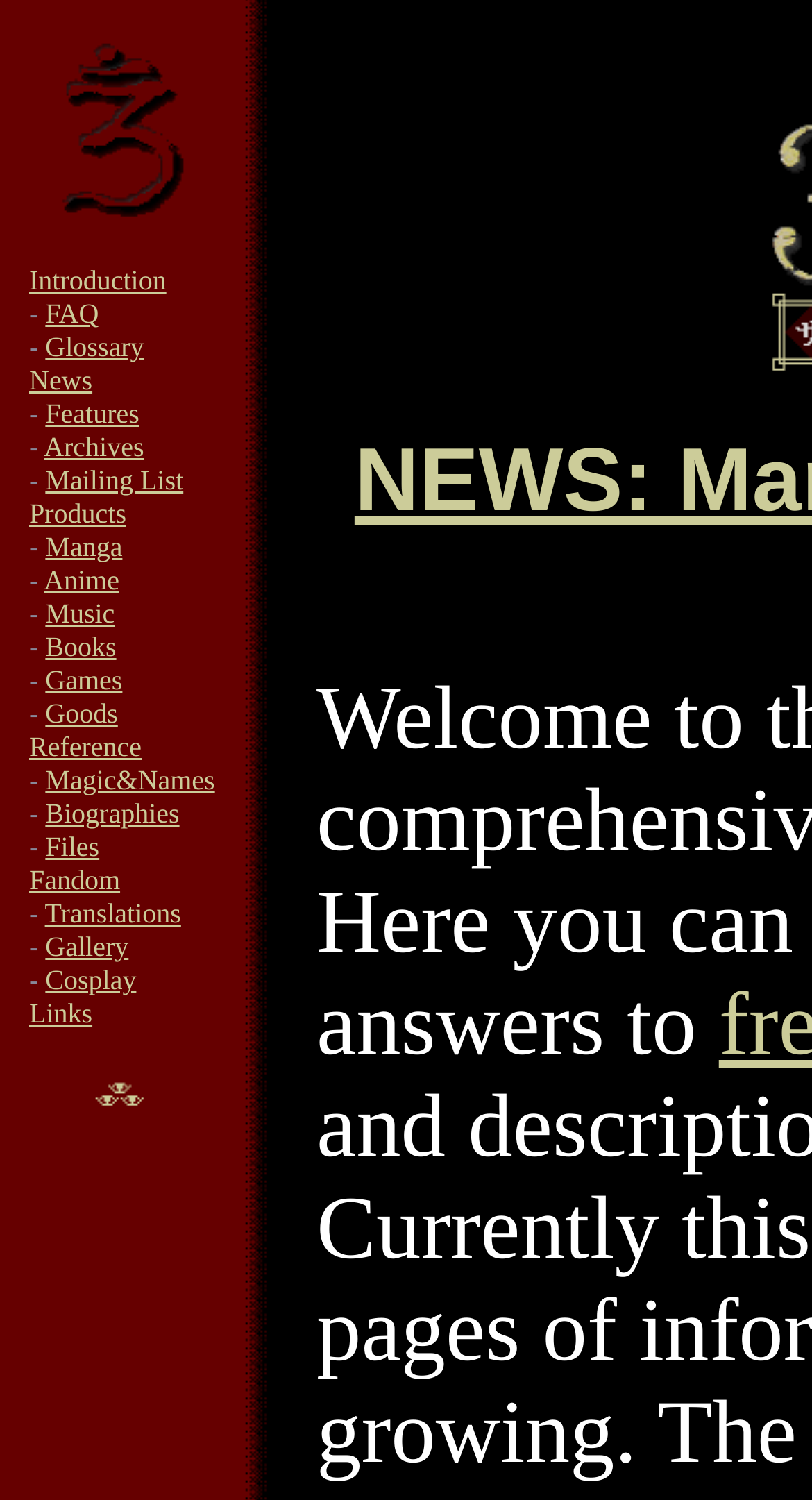Using the provided element description "Translations", determine the bounding box coordinates of the UI element.

[0.055, 0.599, 0.223, 0.62]